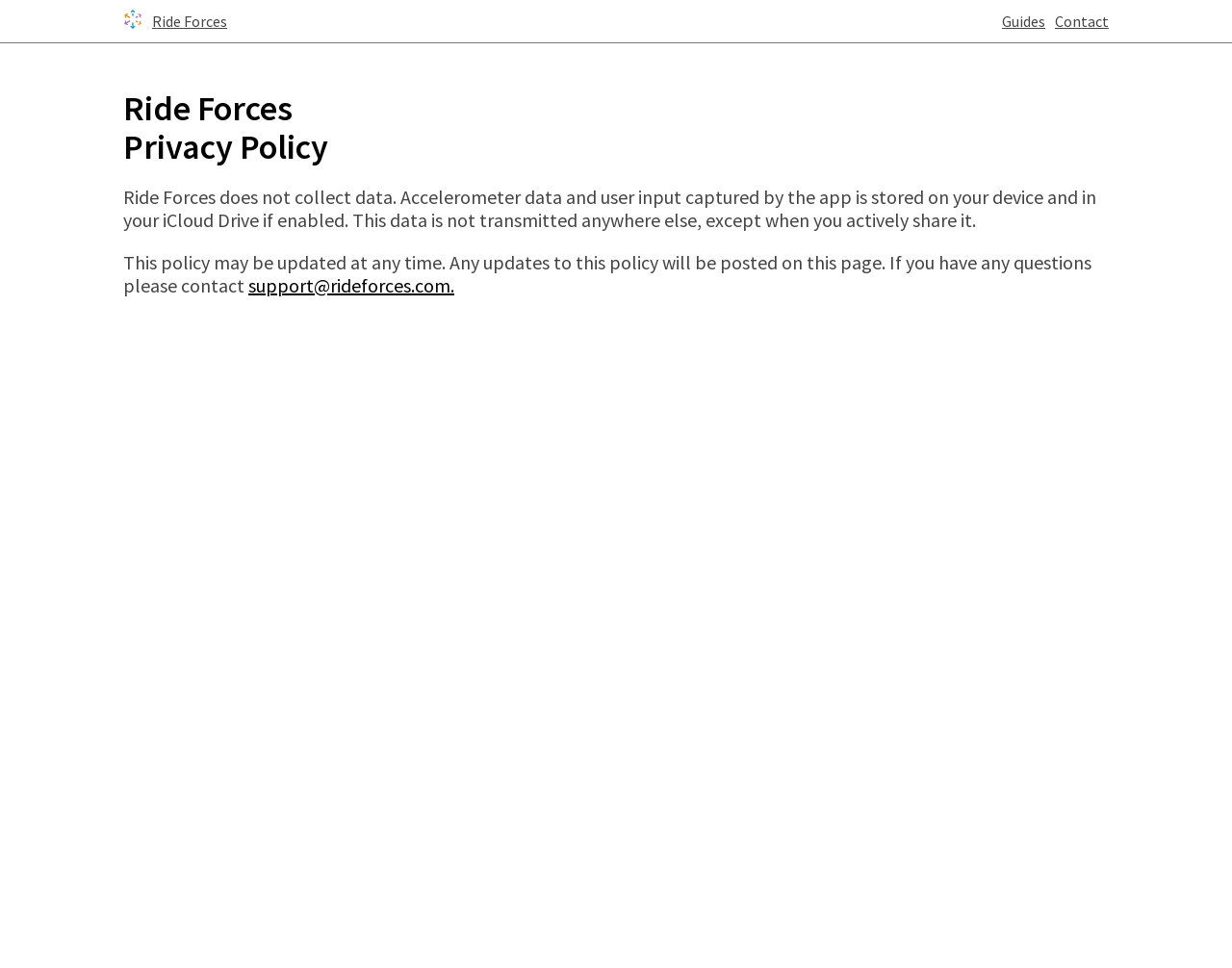Offer a comprehensive description of the webpage’s content and structure.

The webpage is titled "Ride Forces - Privacy Policy" and has a prominent heading "Ride Forces Privacy Policy" at the top center of the page. Below the heading, there is a brief description of the company's data handling practices, stating that Ride Forces does not collect data and that user input and accelerometer data are stored locally on the device and in iCloud Drive if enabled. 

At the top left of the page, there is a link to the "Ride Forces" homepage, accompanied by a small image. On the top right, there are two links, "Guides" and "Contact", positioned side by side. 

Further down the page, there is an additional paragraph of text explaining that the privacy policy may be updated at any time, with any changes posted on this page. This paragraph also includes a contact email address, "support@rideforces.com", which is a clickable link.